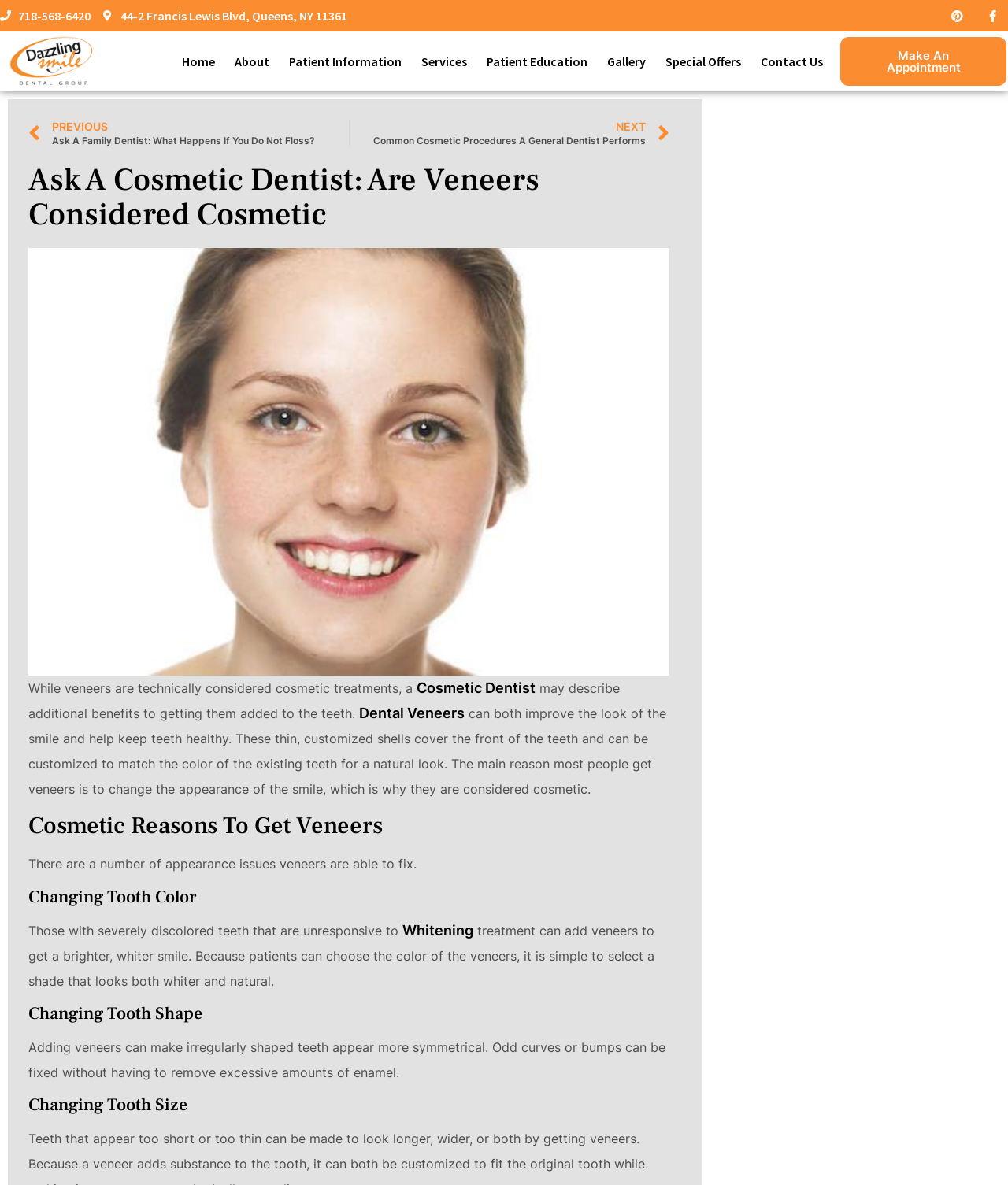Please find and report the primary heading text from the webpage.

Ask A Cosmetic Dentist: Are Veneers Considered Cosmetic